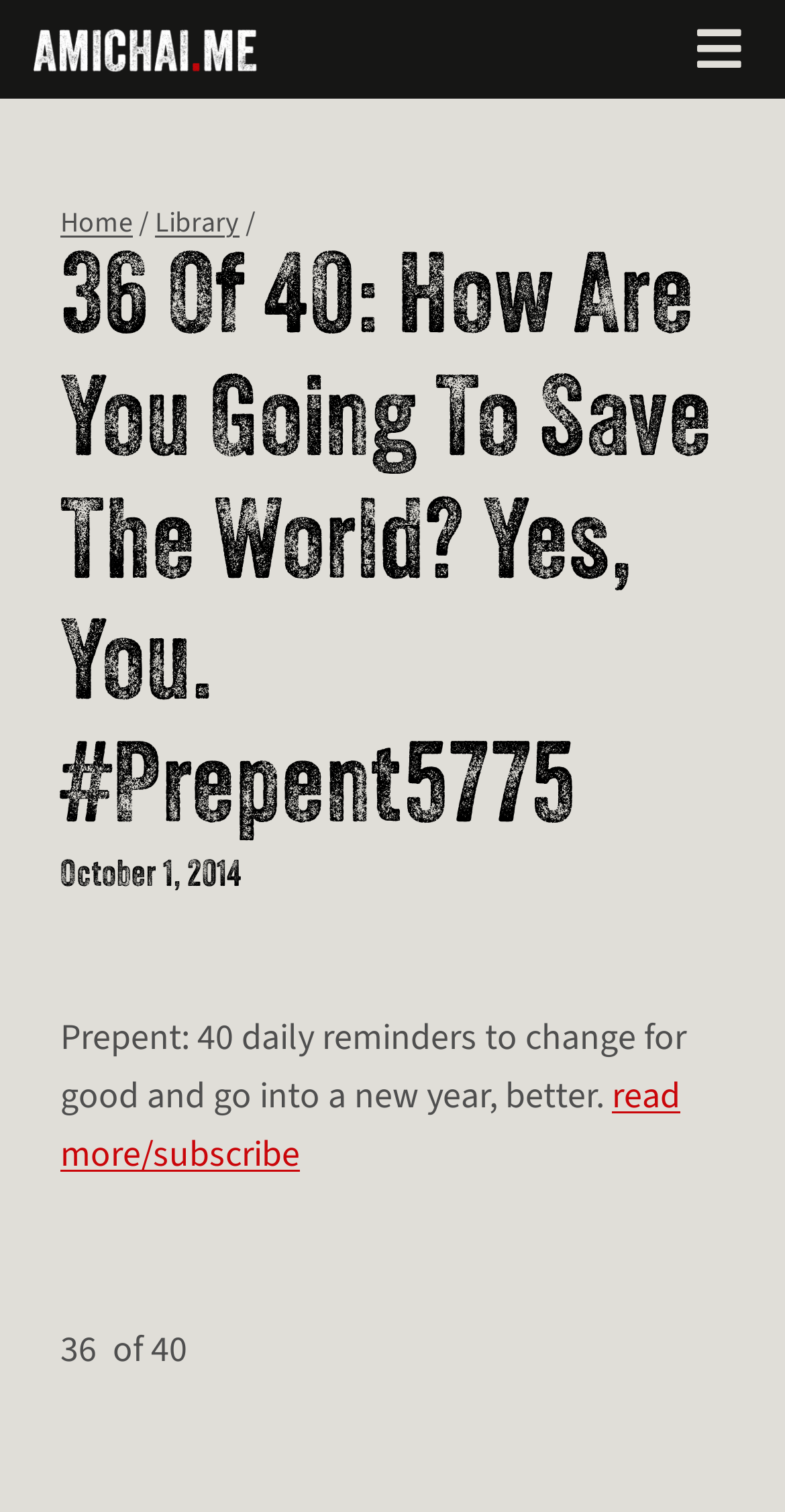Find the bounding box coordinates for the HTML element described as: "Toggle Navigation". The coordinates should consist of four float values between 0 and 1, i.e., [left, top, right, bottom].

[0.35, 0.0, 1.0, 0.065]